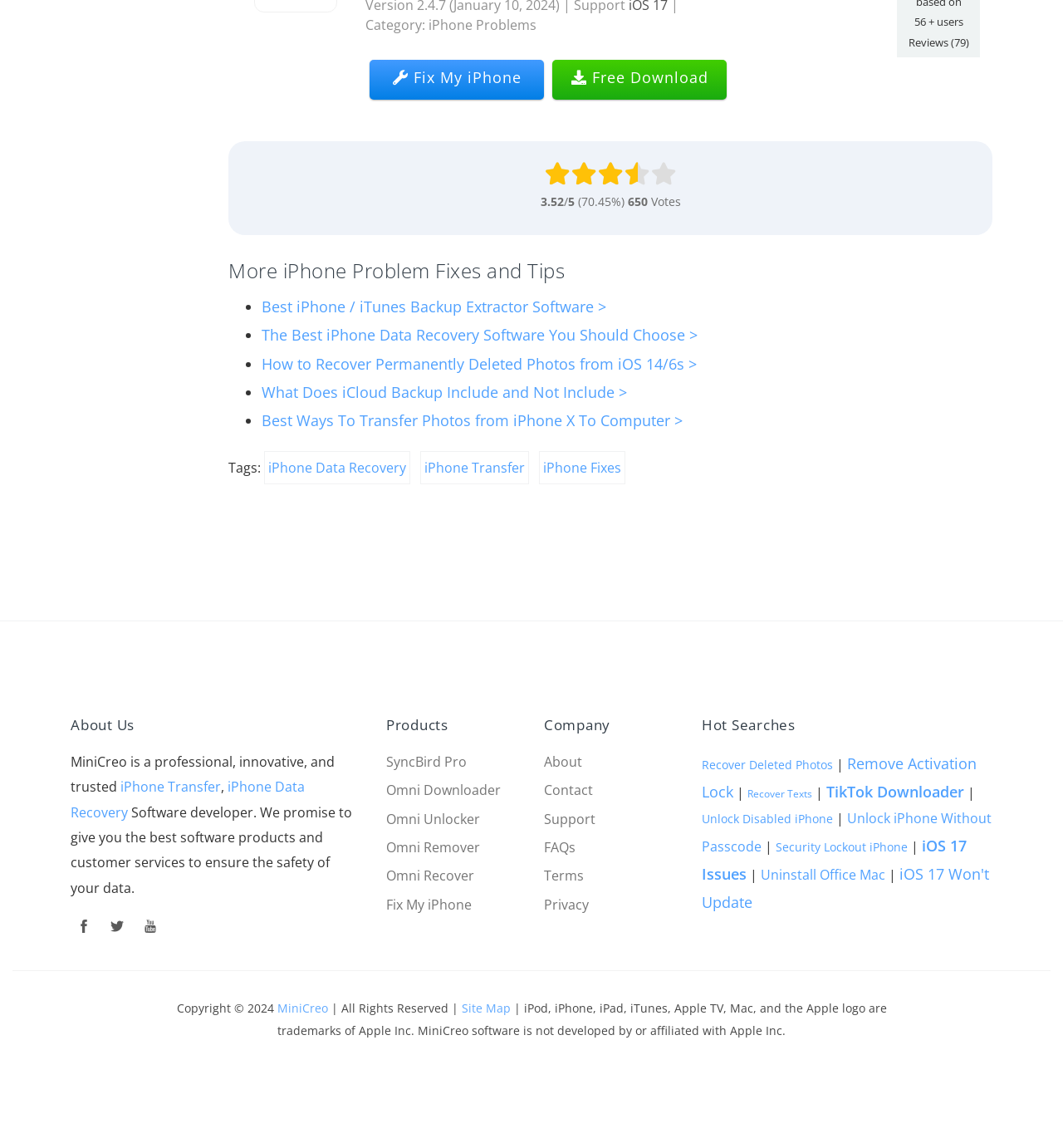With reference to the image, please provide a detailed answer to the following question: How many social media links are there at the bottom of the webpage?

There are three social media links at the bottom of the webpage, represented by the icons '', '', and '', which are likely links to the company's social media profiles.